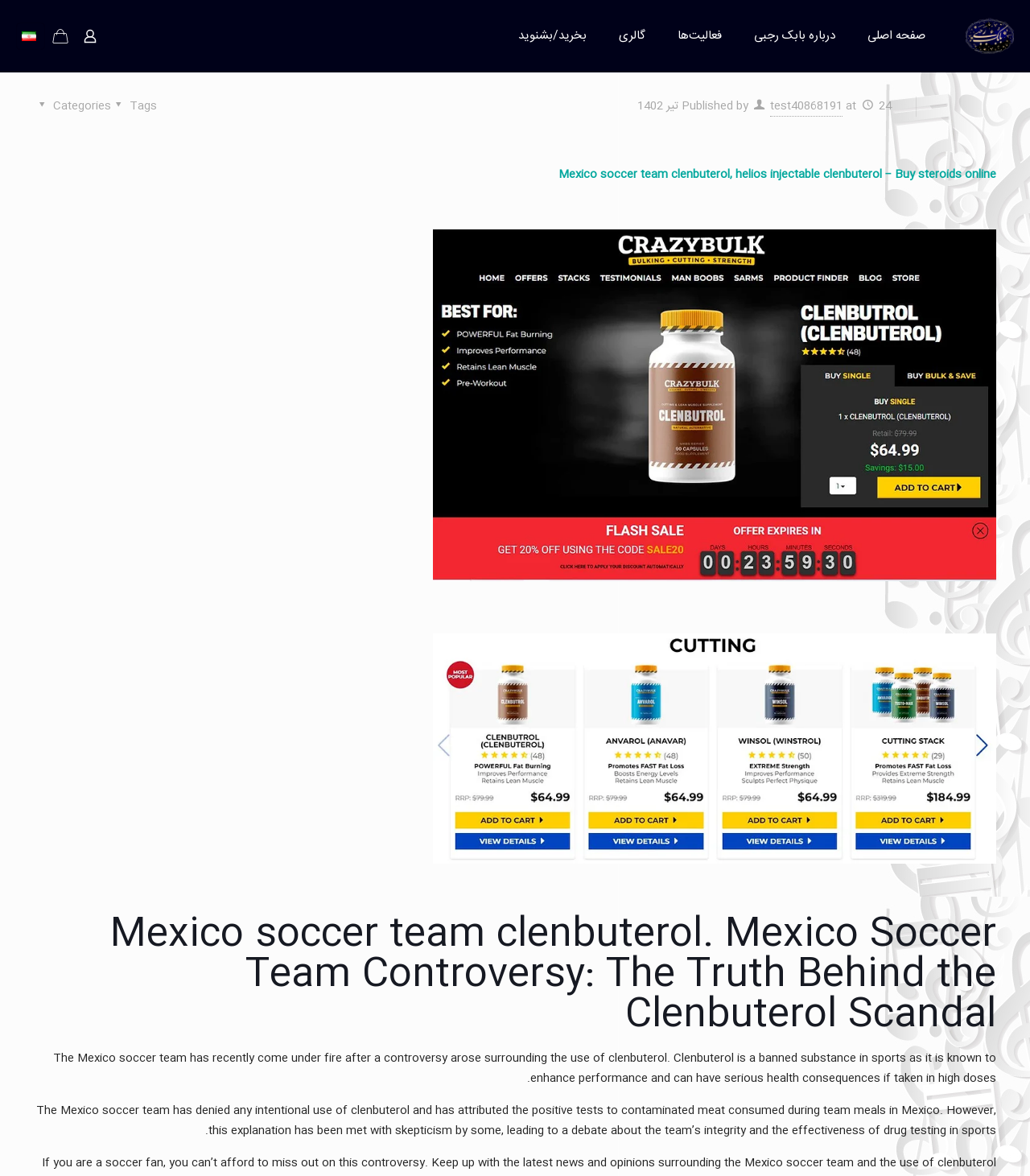Use a single word or phrase to answer the question: 
What is the author of the published content?

test40868191